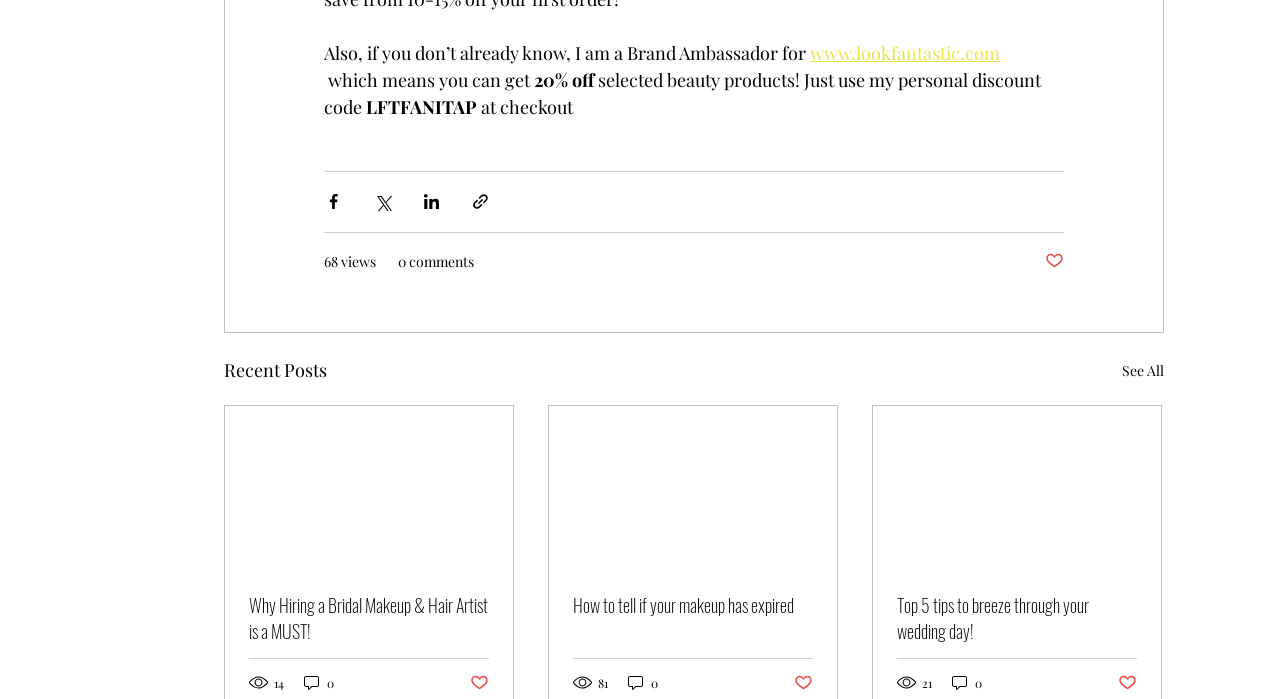Locate the bounding box coordinates of the region to be clicked to comply with the following instruction: "Share via Twitter". The coordinates must be four float numbers between 0 and 1, in the form [left, top, right, bottom].

[0.291, 0.275, 0.306, 0.302]